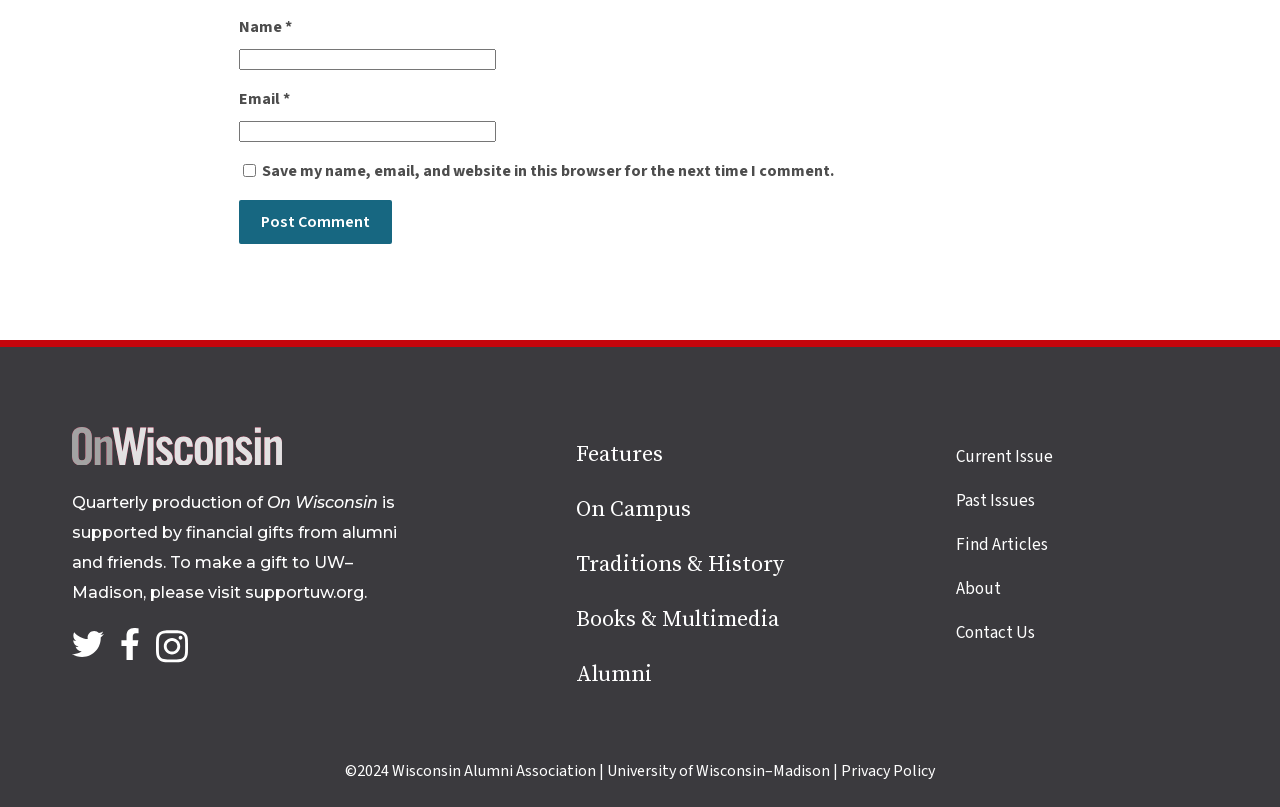What is the purpose of the 'Post Comment' button?
Please provide a single word or phrase based on the screenshot.

Submit a comment